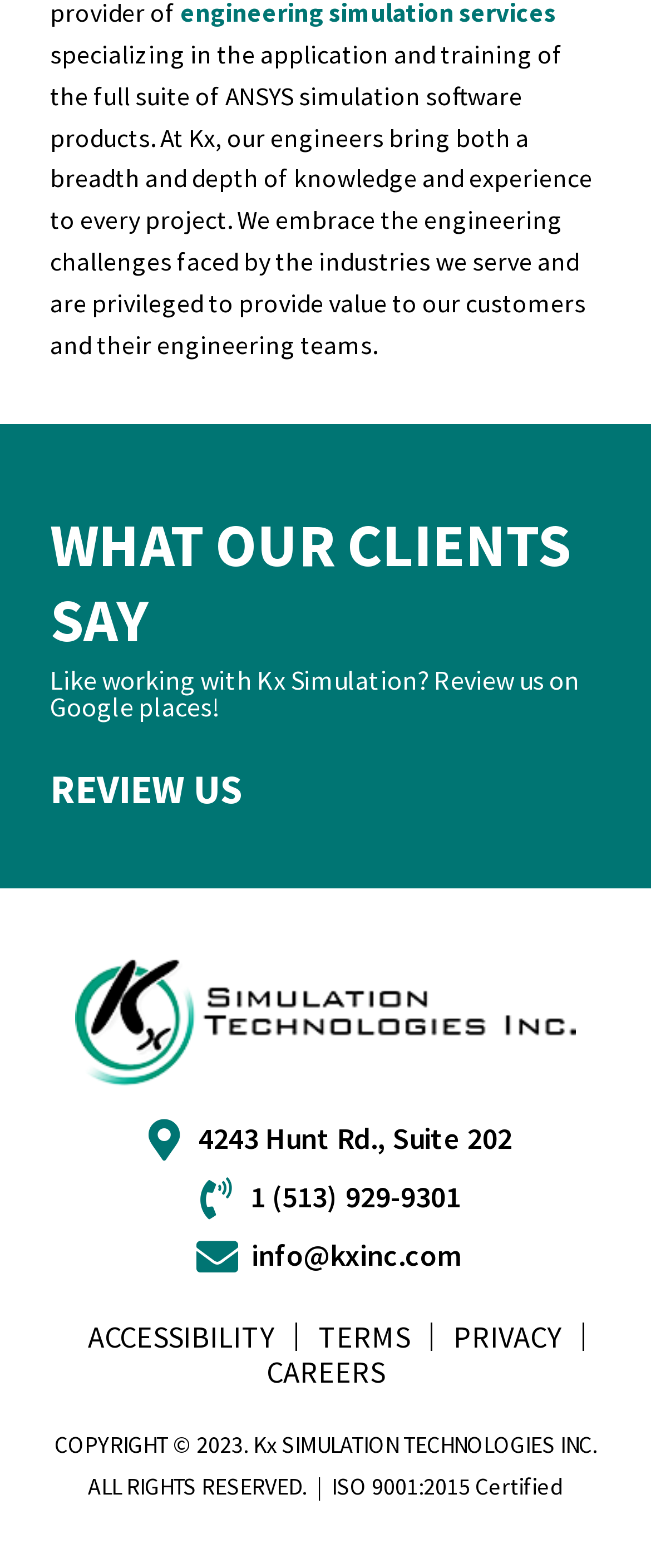Identify the bounding box coordinates of the clickable region required to complete the instruction: "Click on the Facebook link". The coordinates should be given as four float numbers within the range of 0 and 1, i.e., [left, top, right, bottom].

None